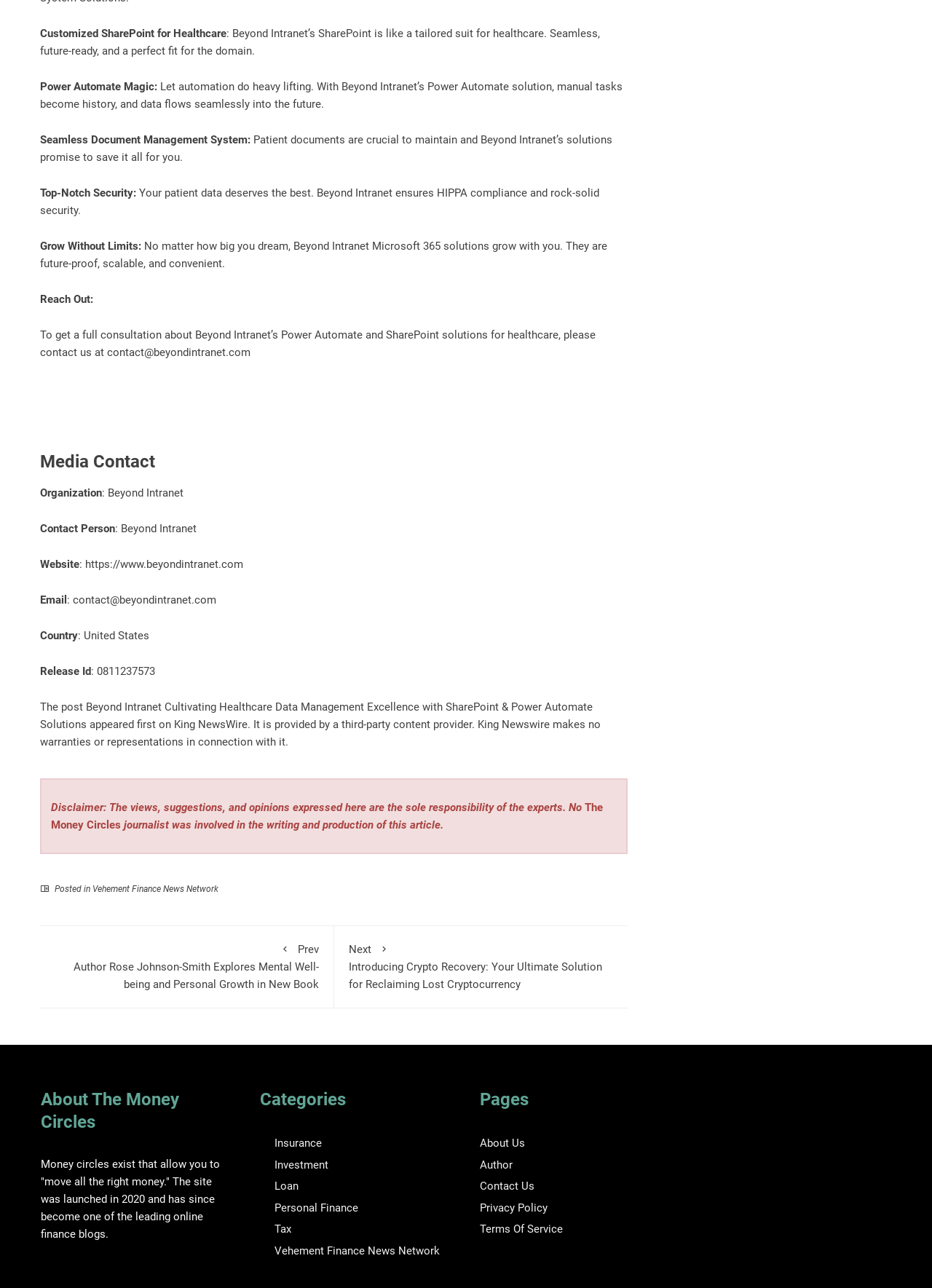What is the topic of the article mentioned in the webpage?
Answer the question with a thorough and detailed explanation.

The topic of the article mentioned in the webpage is healthcare data management, as it is mentioned in the text 'Beyond Intranet Cultivating Healthcare Data Management Excellence with SharePoint & Power Automate Solutions'.